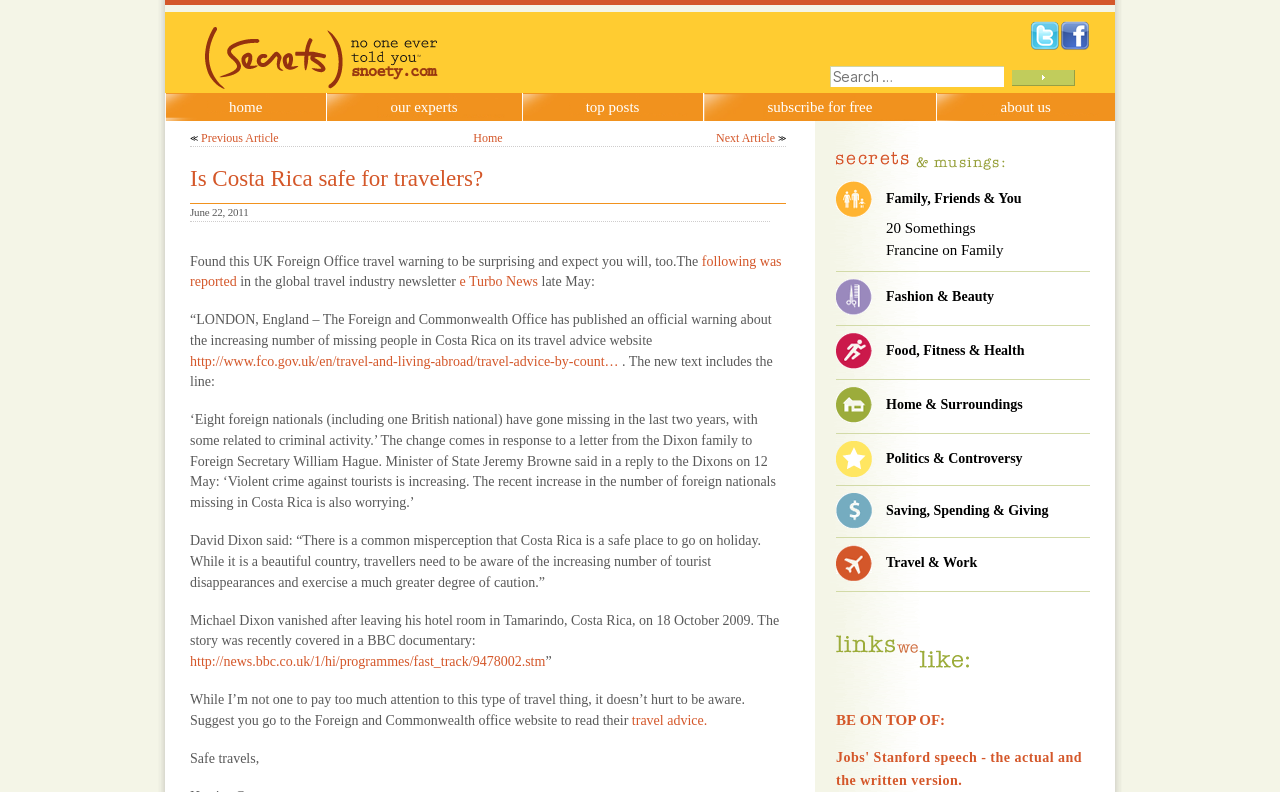Please give the bounding box coordinates of the area that should be clicked to fulfill the following instruction: "Go to home page". The coordinates should be in the format of four float numbers from 0 to 1, i.e., [left, top, right, bottom].

[0.129, 0.124, 0.255, 0.146]